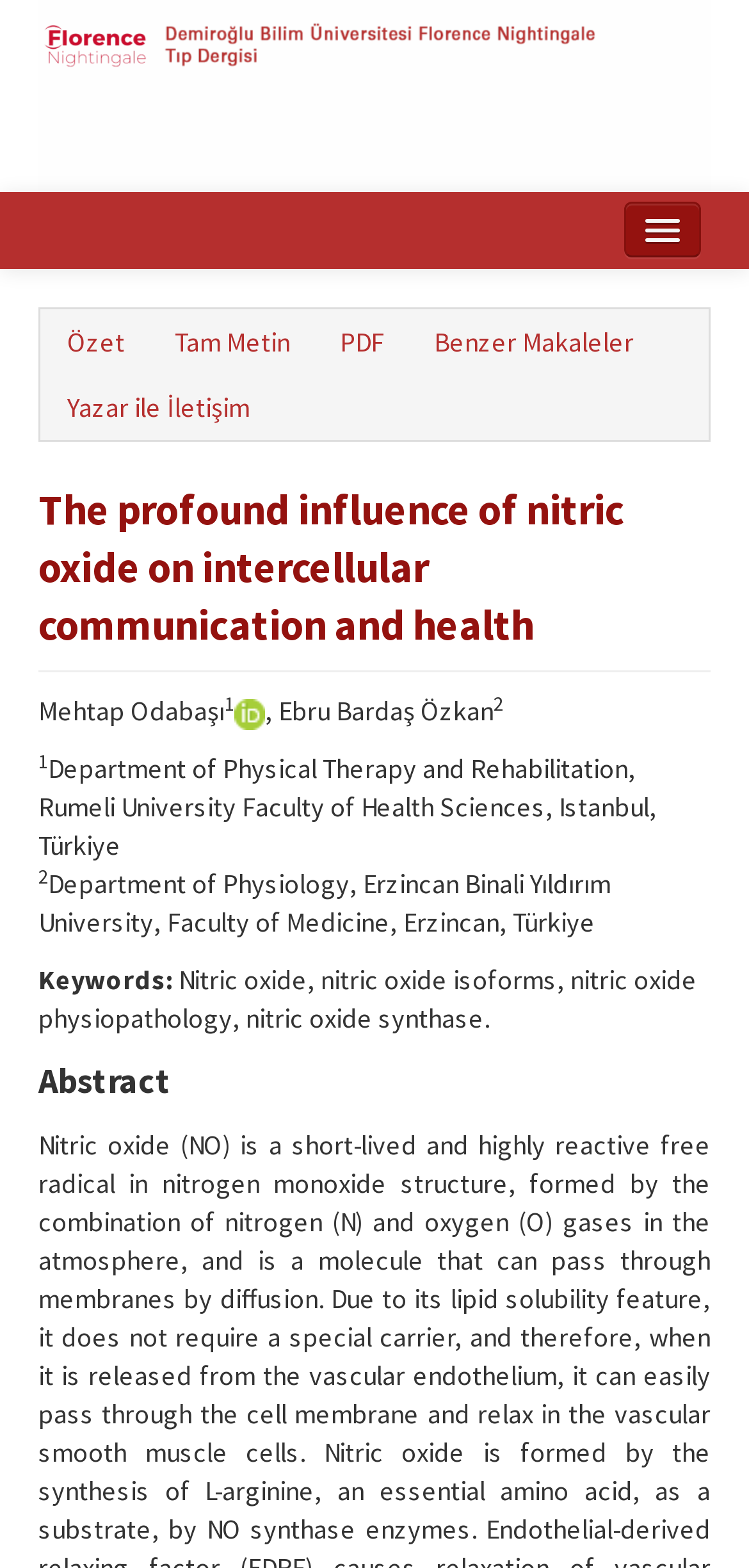What is the main heading displayed on the webpage? Please provide the text.

The profound influence of nitric oxide on intercellular communication and health